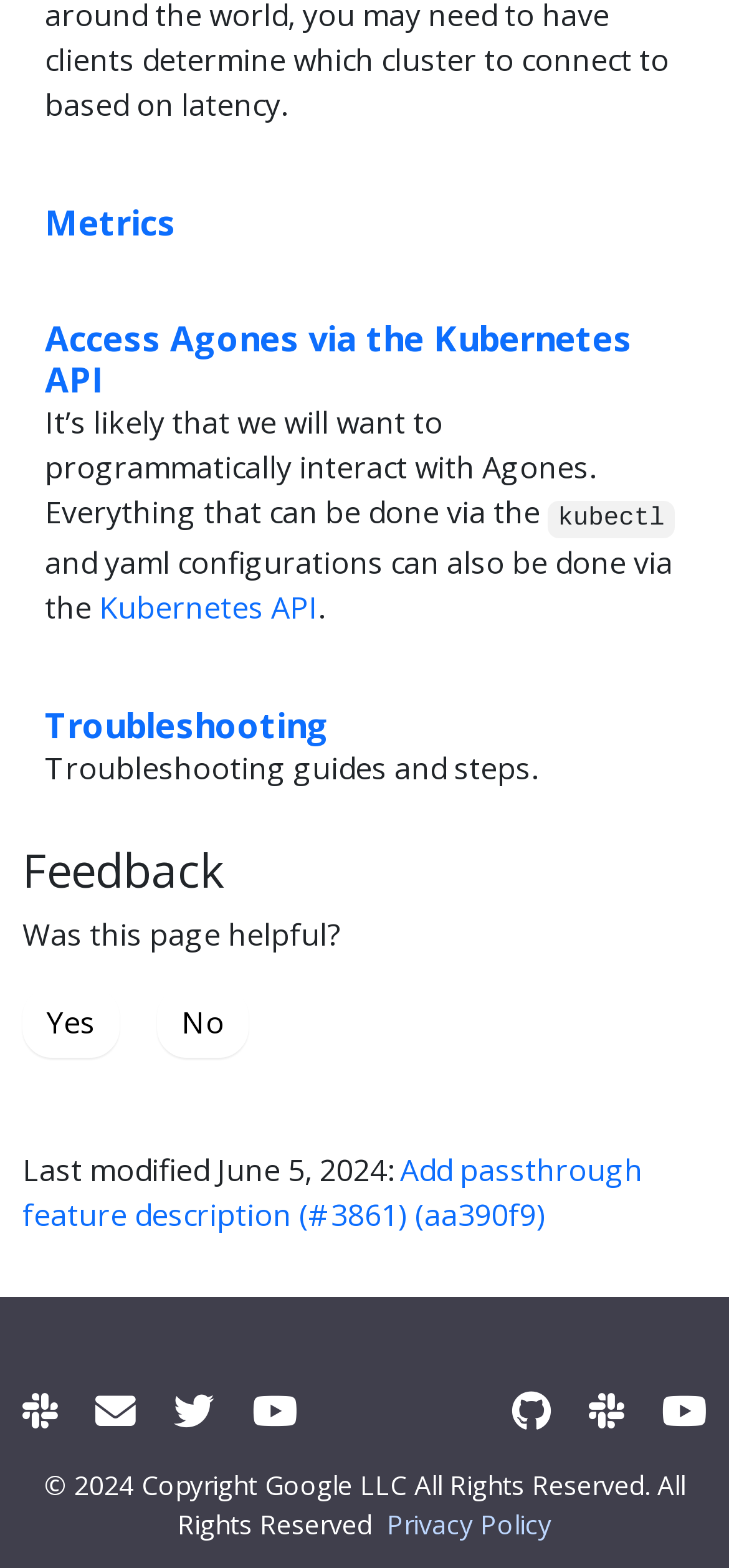Kindly determine the bounding box coordinates for the area that needs to be clicked to execute this instruction: "Click on Metrics".

[0.062, 0.126, 0.241, 0.156]